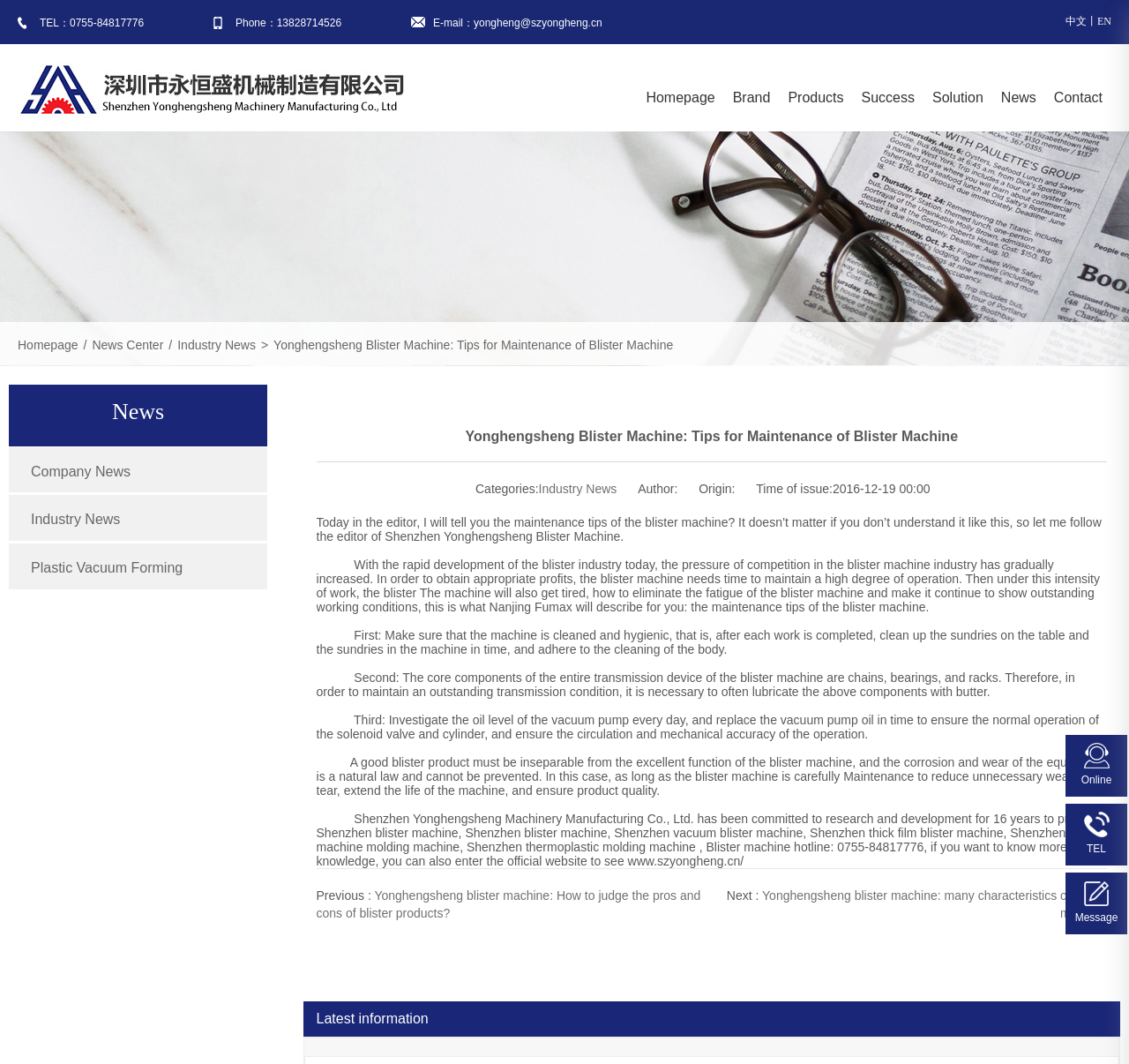Specify the bounding box coordinates of the element's region that should be clicked to achieve the following instruction: "Read the 'Company News Company News' article". The bounding box coordinates consist of four float numbers between 0 and 1, in the format [left, top, right, bottom].

[0.008, 0.419, 0.237, 0.465]